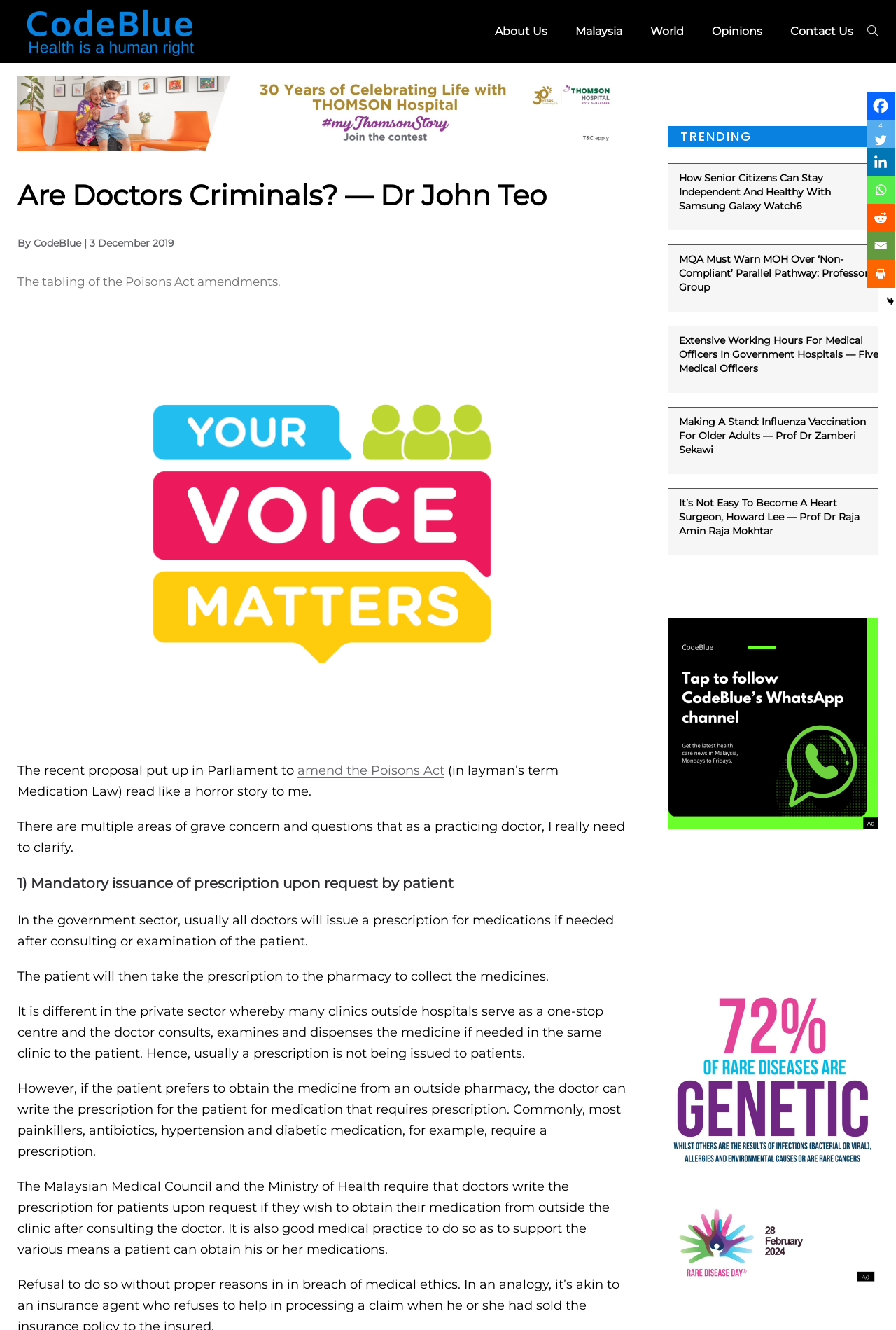Determine the bounding box coordinates of the section to be clicked to follow the instruction: "Click on the 'Opinions' link". The coordinates should be given as four float numbers between 0 and 1, formatted as [left, top, right, bottom].

[0.779, 0.0, 0.866, 0.047]